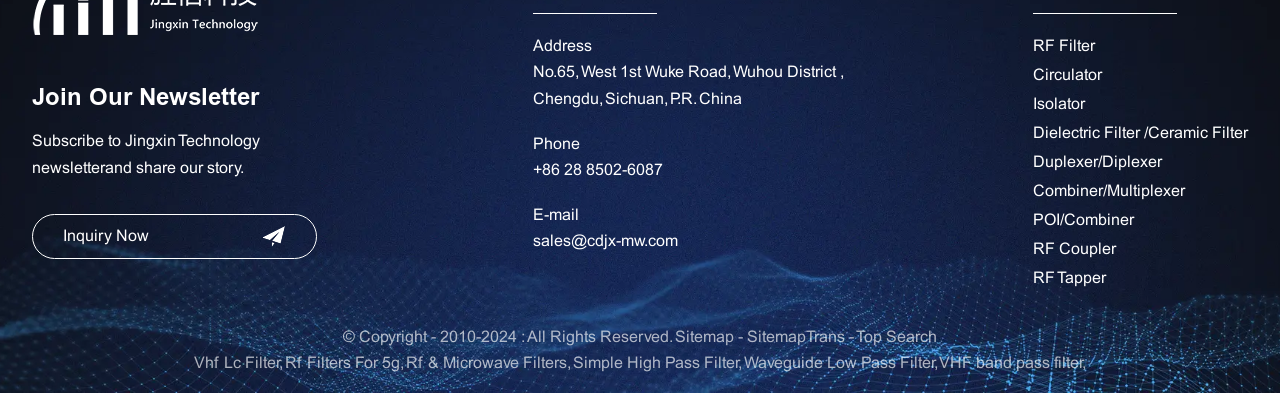What is the email address of the company?
Please provide a single word or phrase answer based on the image.

sales@cdjx-mw.com